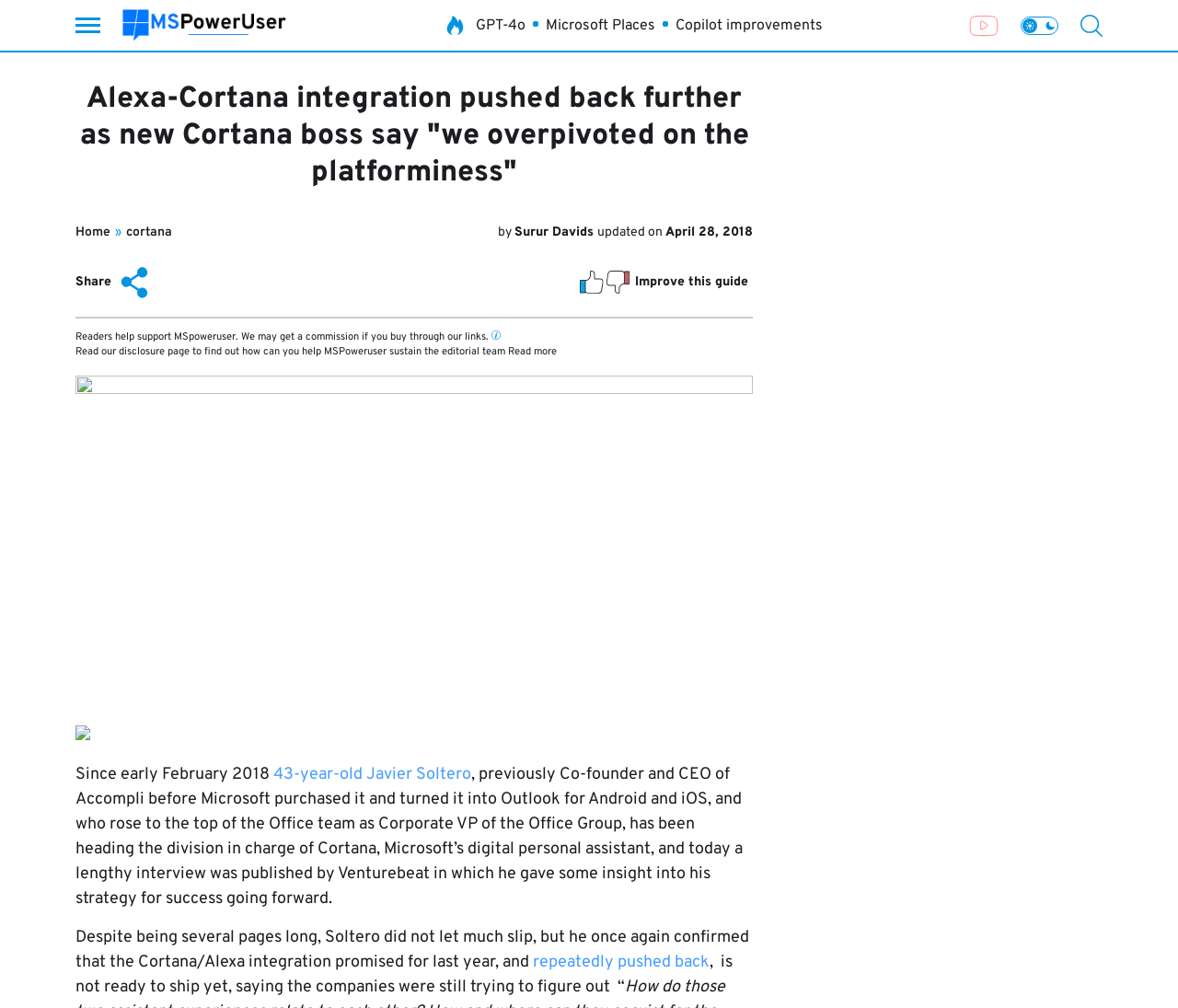Identify the bounding box coordinates of the part that should be clicked to carry out this instruction: "Go to YouTube channel".

[0.823, 0.014, 0.848, 0.036]